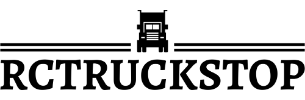Answer the question with a brief word or phrase:
What is the primary focus of the website?

Camper jacks and equipment